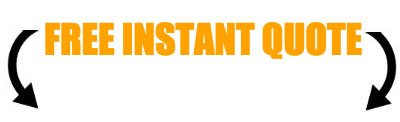Analyze the image and answer the question with as much detail as possible: 
What shape are the arrows surrounding the text?

According to the caption, the arrows surrounding the text are curved and black in color, which implies that they are designed to draw attention and highlight the call to action.